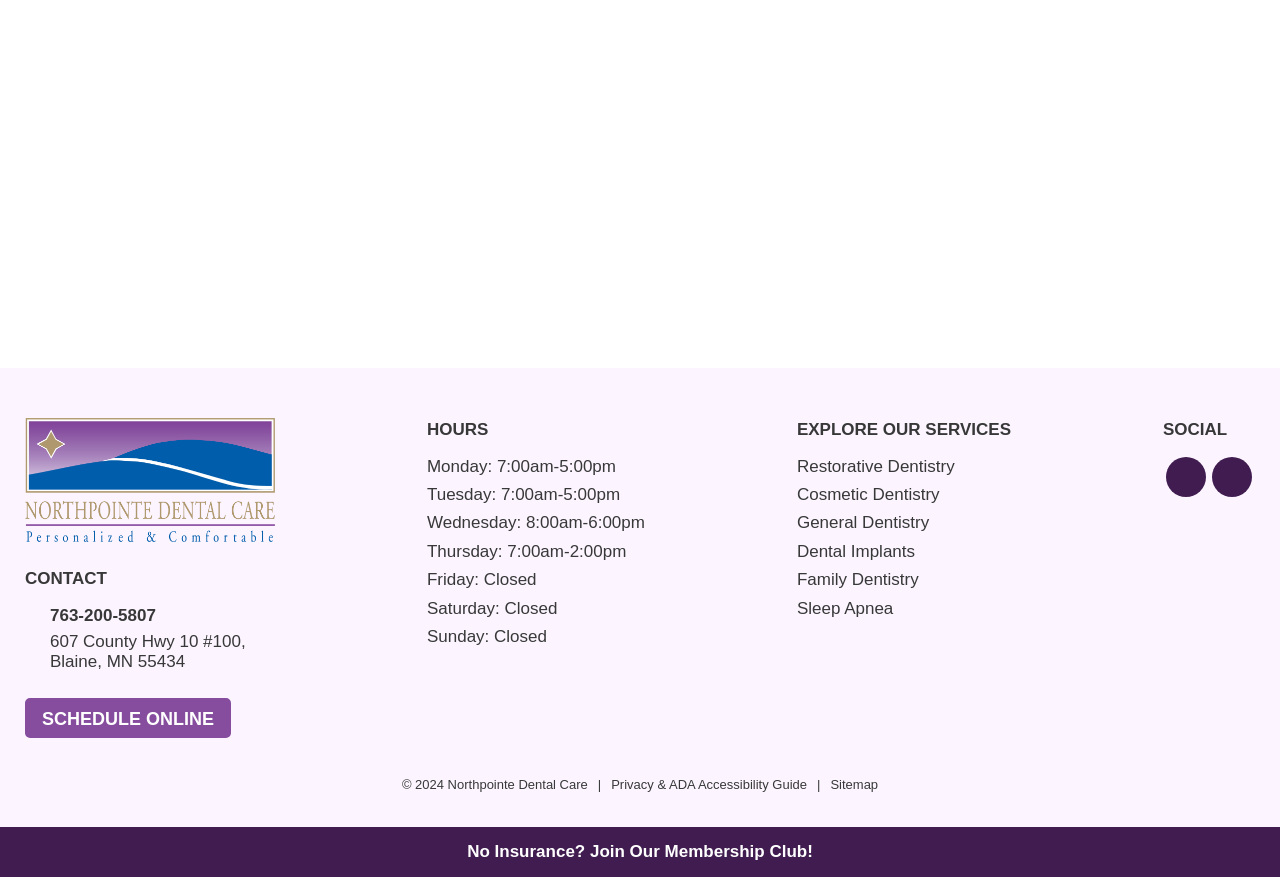Please specify the bounding box coordinates of the clickable section necessary to execute the following command: "Click the 'SCHEDULE ONLINE' button".

[0.02, 0.796, 0.18, 0.841]